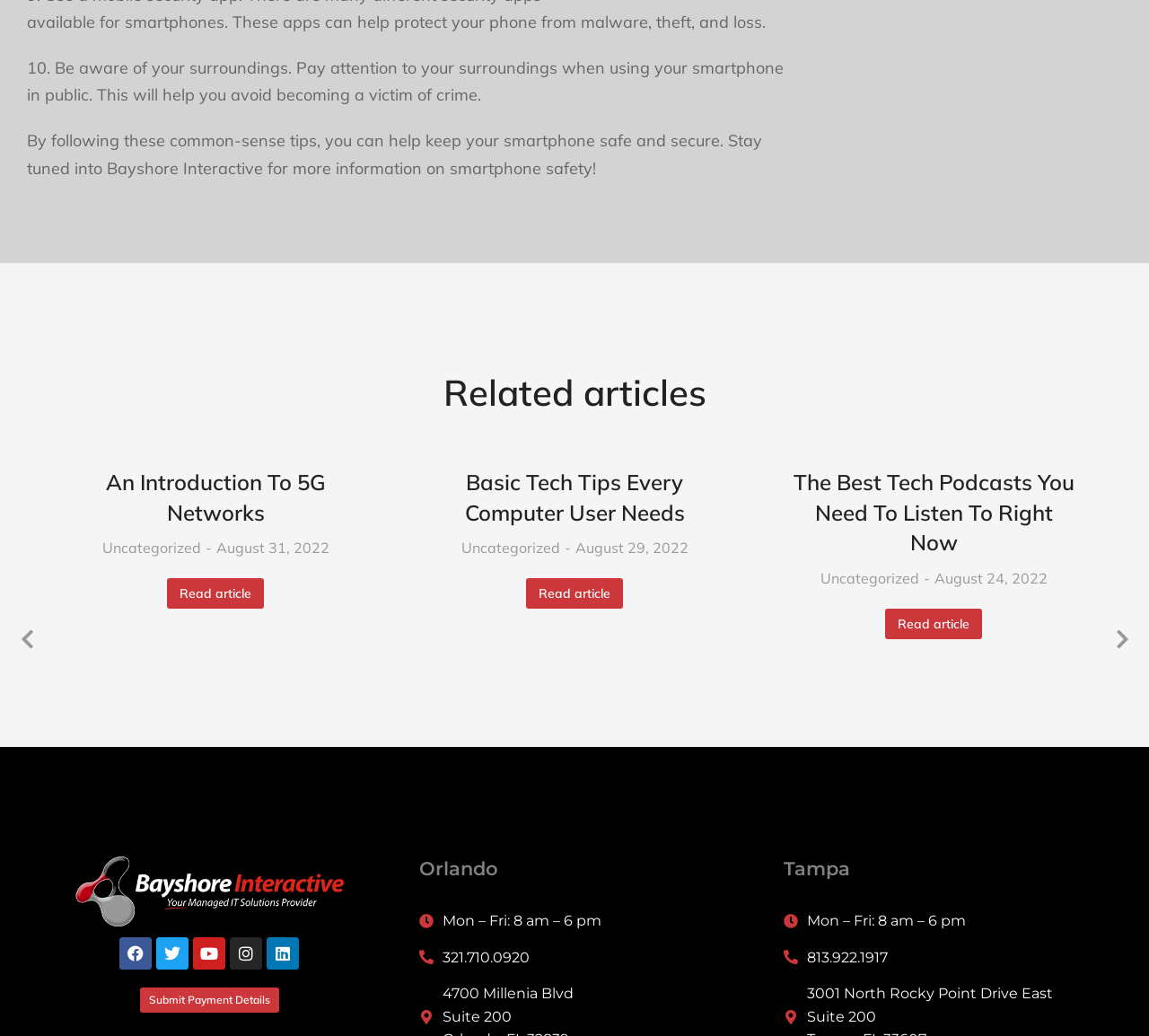What is the phone number for the Tampa location?
Answer the question with a single word or phrase by looking at the picture.

813.922.1917